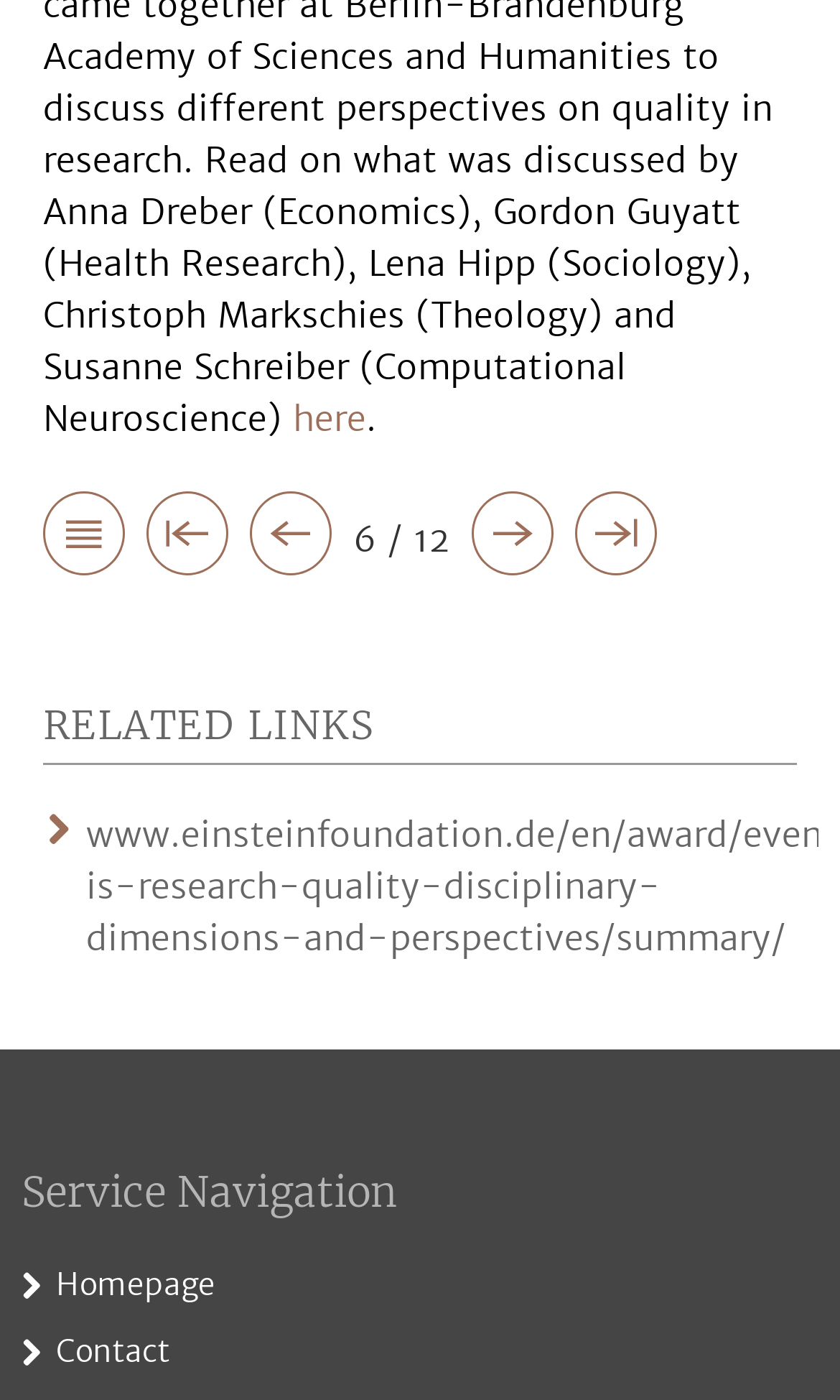Provide a short answer to the following question with just one word or phrase: How many pages are there in total?

12